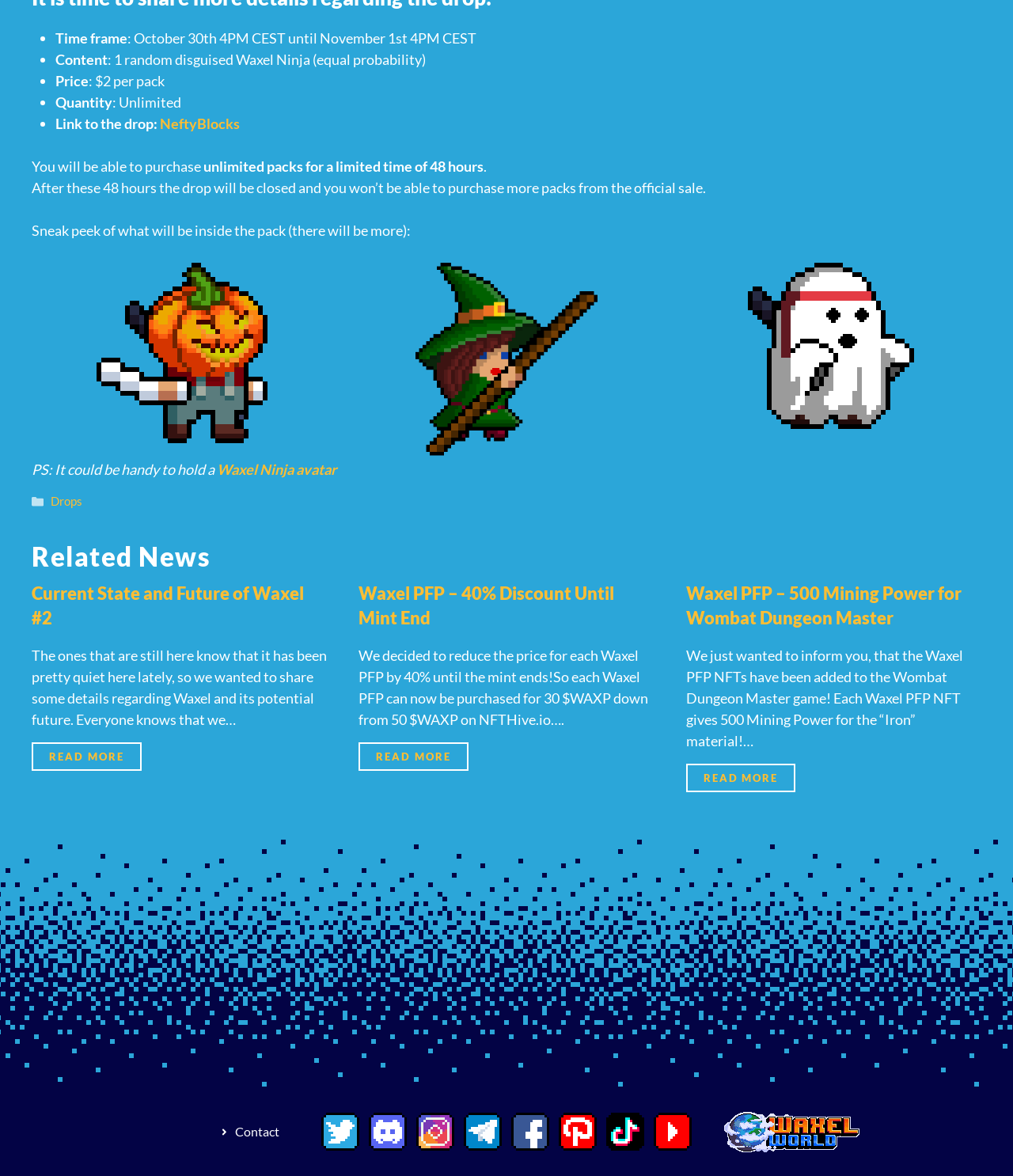Use a single word or phrase to answer the question:
How many Waxel PFP NFTs give 500 Mining Power for Wombat Dungeon Master?

Each